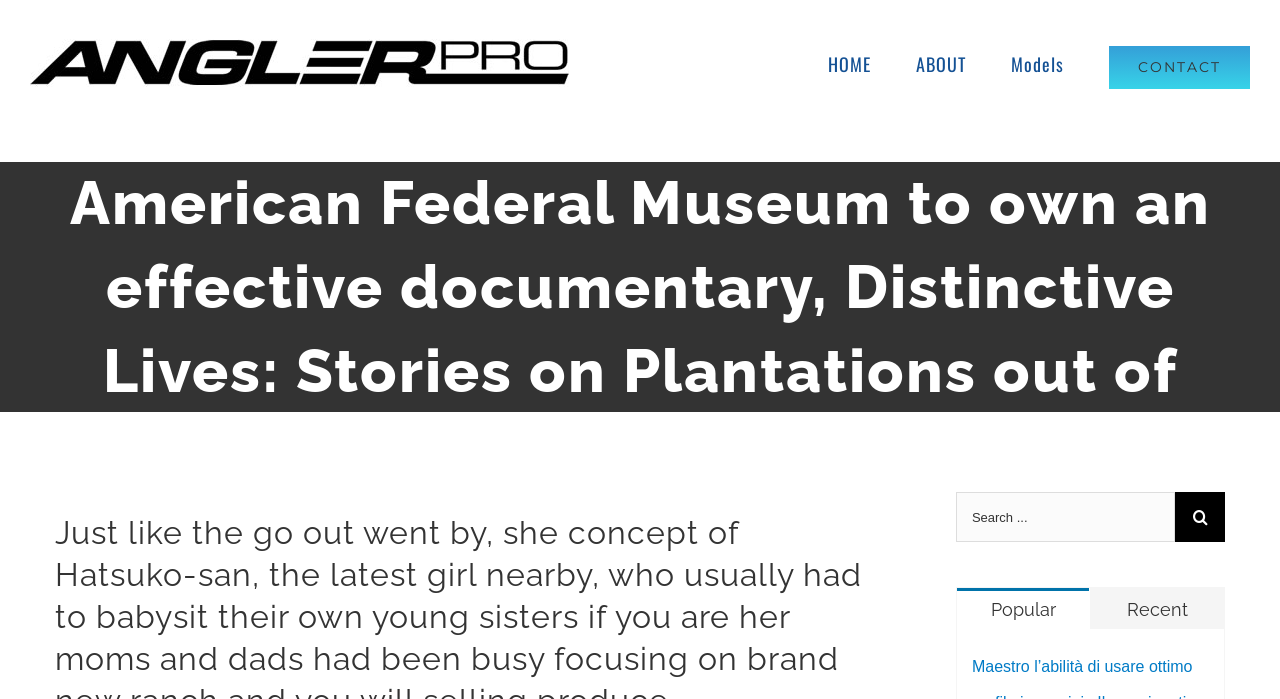Please locate the bounding box coordinates of the region I need to click to follow this instruction: "Go to HOME".

[0.647, 0.0, 0.68, 0.185]